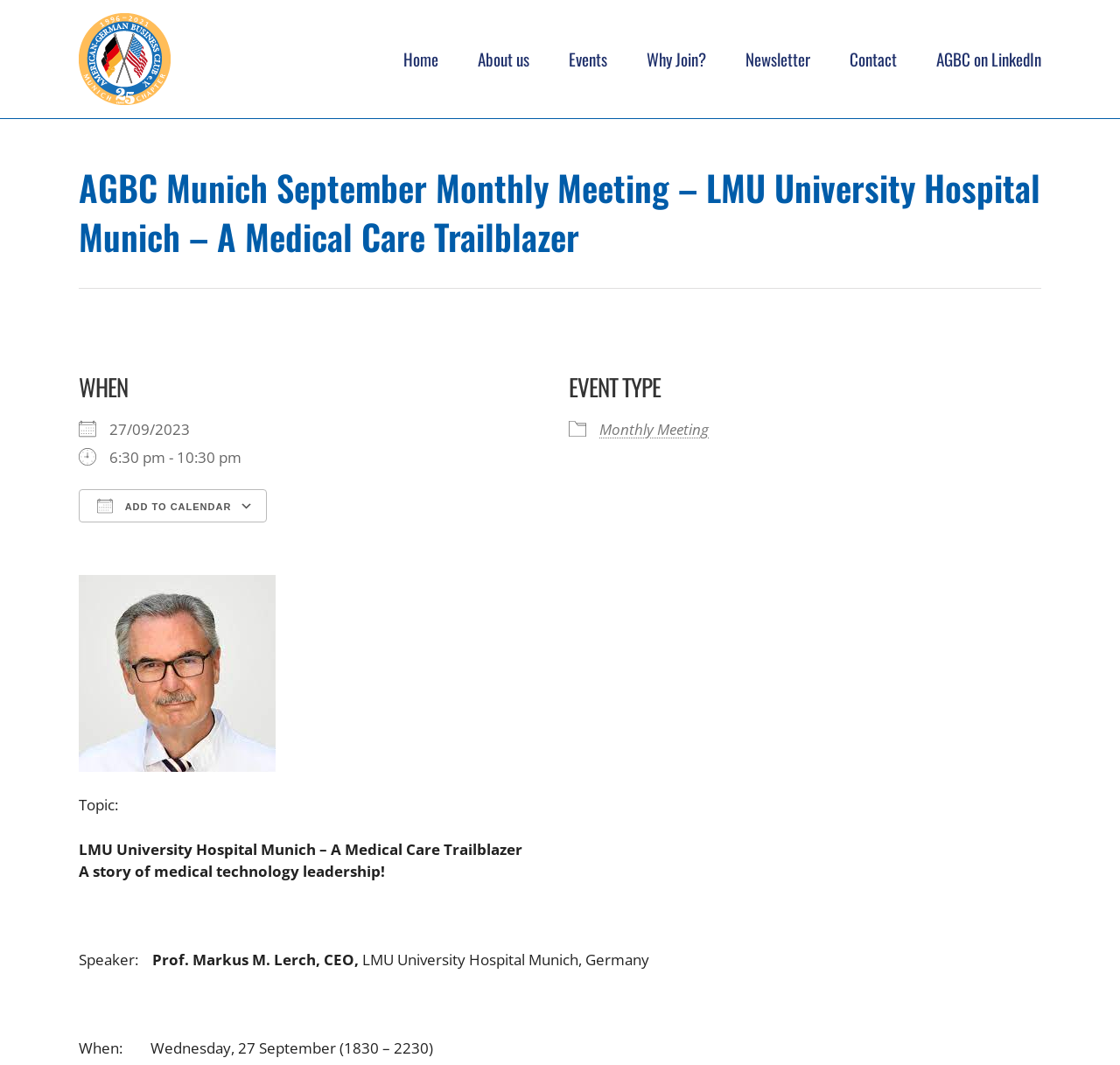Generate a comprehensive caption for the webpage you are viewing.

The webpage appears to be an event page for the American-German Business Club Munich e.V. The top-left corner of the page features the club's logo, an image with a width of about 15% of the page. Below the logo, there is a main menu navigation bar that spans about 57% of the page's width, containing links to various sections such as "Home", "About us", "Events", and more.

The main content of the page is divided into sections. The first section is a heading that reads "AGBC Munich September Monthly Meeting – LMU University Hospital Munich – A Medical Care Trailblazer", which takes up about 86% of the page's width. Below this heading, there are two subheadings: "WHEN" and "EVENT TYPE". The "WHEN" section displays the date and time of the event, "27/09/2023" and "6:30 pm - 10:30 pm", respectively. There is also an "ADD TO CALENDAR" button and links to download the event in various calendar formats.

The "EVENT TYPE" section indicates that the event is a "Monthly Meeting". Below these sections, there is a description of the event, which includes the topic "LMU University Hospital Munich – A Medical Care Trailblazer", a subtitle "A story of medical technology leadership!", and information about the speaker, Prof. Markus M. Lerch, CEO of LMU University Hospital Munich, Germany. The event's date and time are also repeated at the bottom of the page.